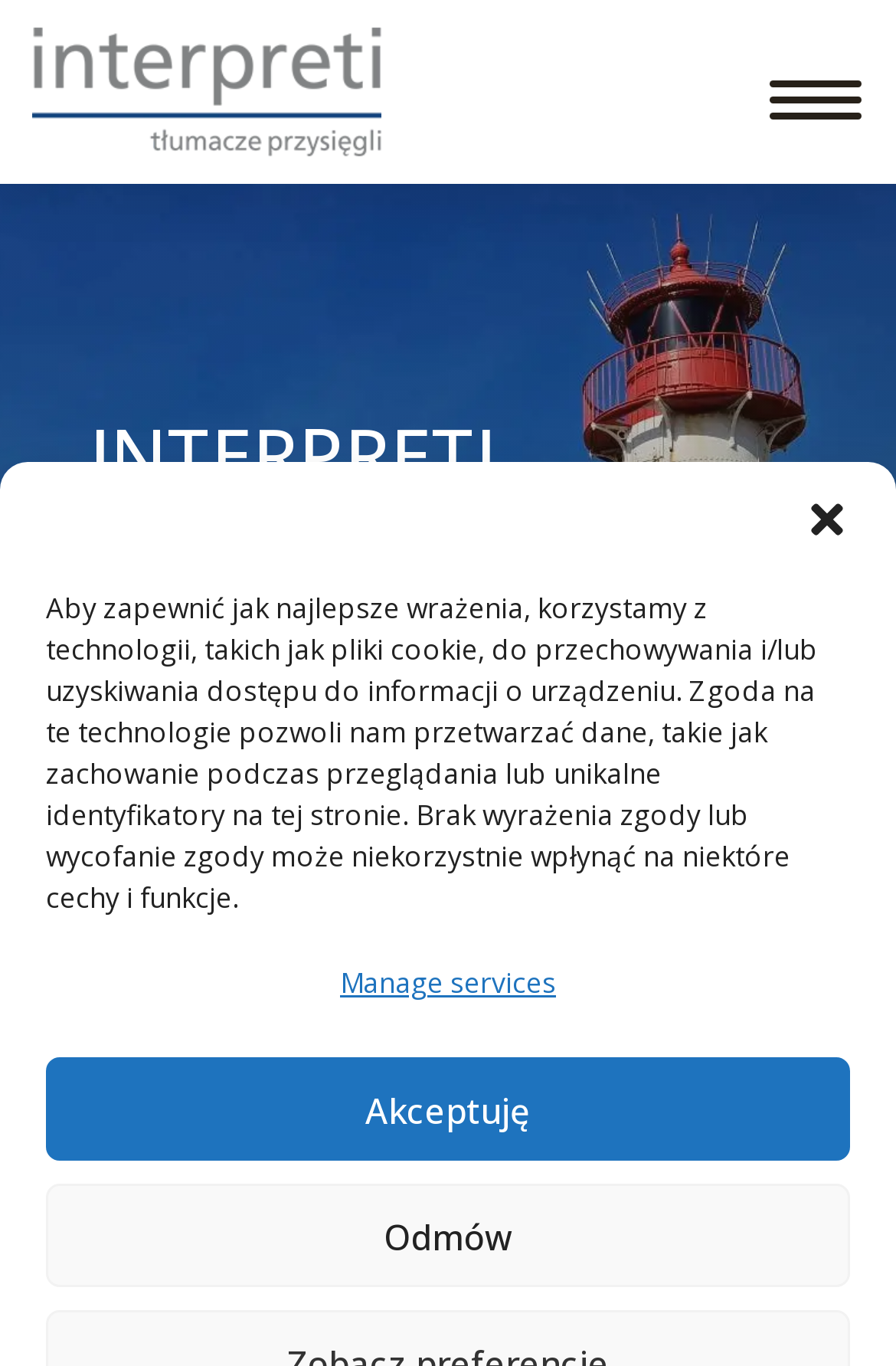Explain the webpage's design and content in an elaborate manner.

The webpage is about sworn translators and interpreters, with the title "Interpreti s.c" at the top. 

At the top right corner, there is a "Close dialog" button. Below it, there is a long paragraph of static text explaining the use of technologies such as cookies to store and access device information. 

Below the paragraph, there is a "Manage services" link. 

At the bottom of the page, there are two buttons, "Akceptuję" and "Odmów", which are aligned horizontally and positioned at the bottom center of the page. 

On the top left side, there is a link "Interpreti" and an image with the same name, which is positioned above the link. 

The main content of the page is divided into two sections. The first section has a heading "INTERPRETI SWORN TRANSLATORS AND INTERPRETERS" and takes up most of the page. The second section has a heading "ABOUT US" and is positioned at the bottom of the page.